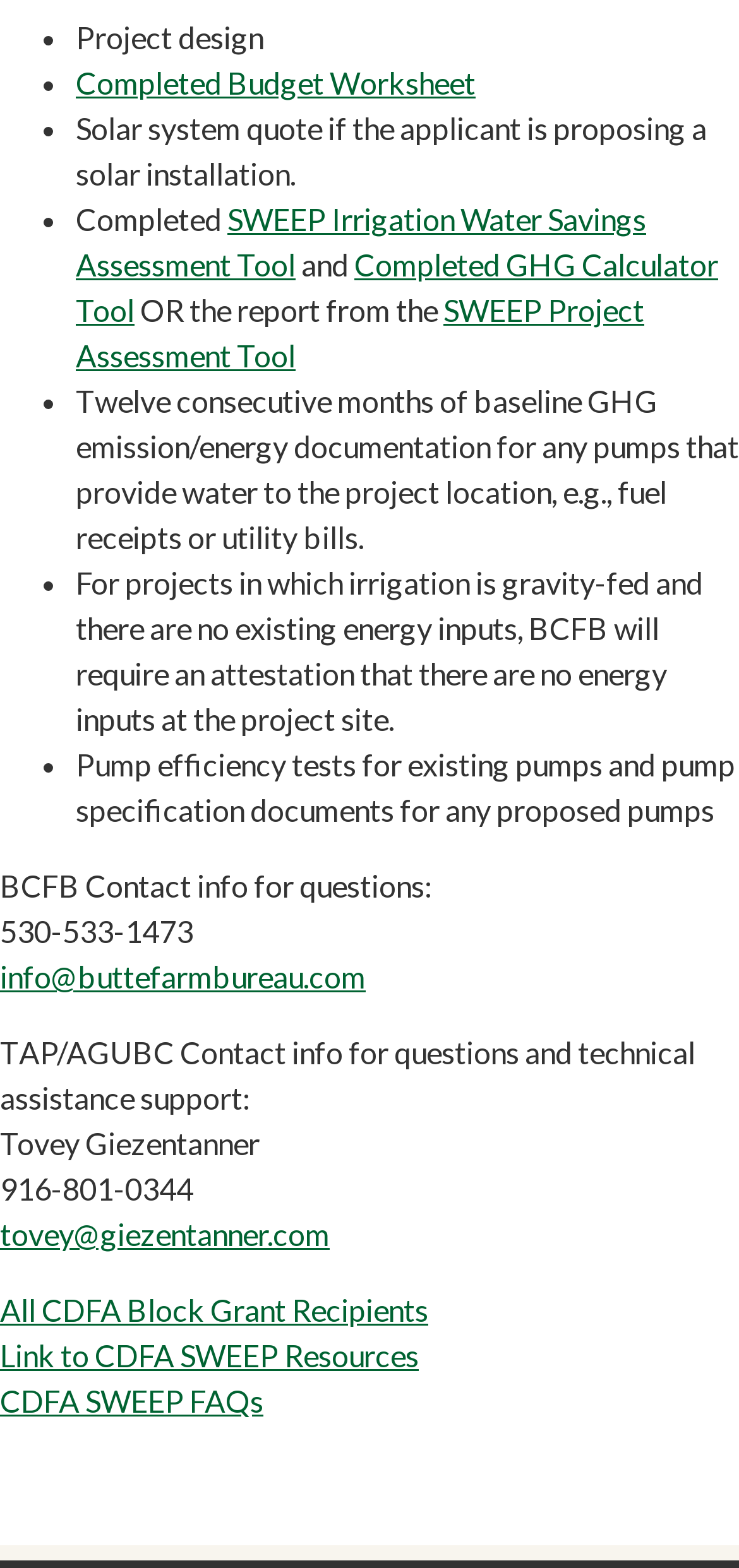What is the purpose of the SWEEP Irrigation Water Savings Assessment Tool?
Please provide a comprehensive answer based on the visual information in the image.

The SWEEP Irrigation Water Savings Assessment Tool is mentioned in the webpage as a link, and based on the context, it can be inferred that the tool is used to assess water savings, likely in the context of irrigation projects.